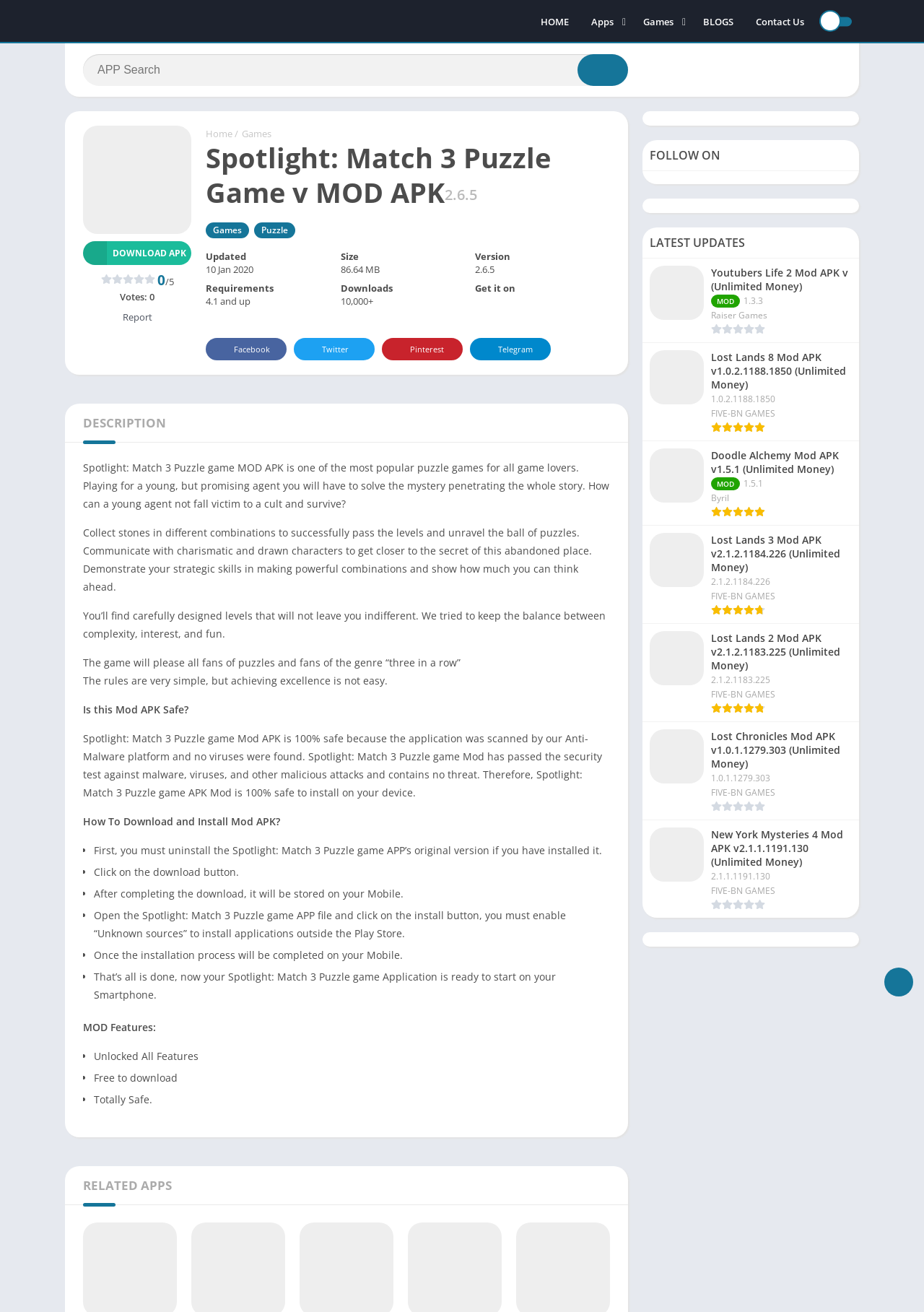Highlight the bounding box coordinates of the element that should be clicked to carry out the following instruction: "Visit the Google Play store". The coordinates must be given as four float numbers ranging from 0 to 1, i.e., [left, top, right, bottom].

[0.514, 0.237, 0.608, 0.247]